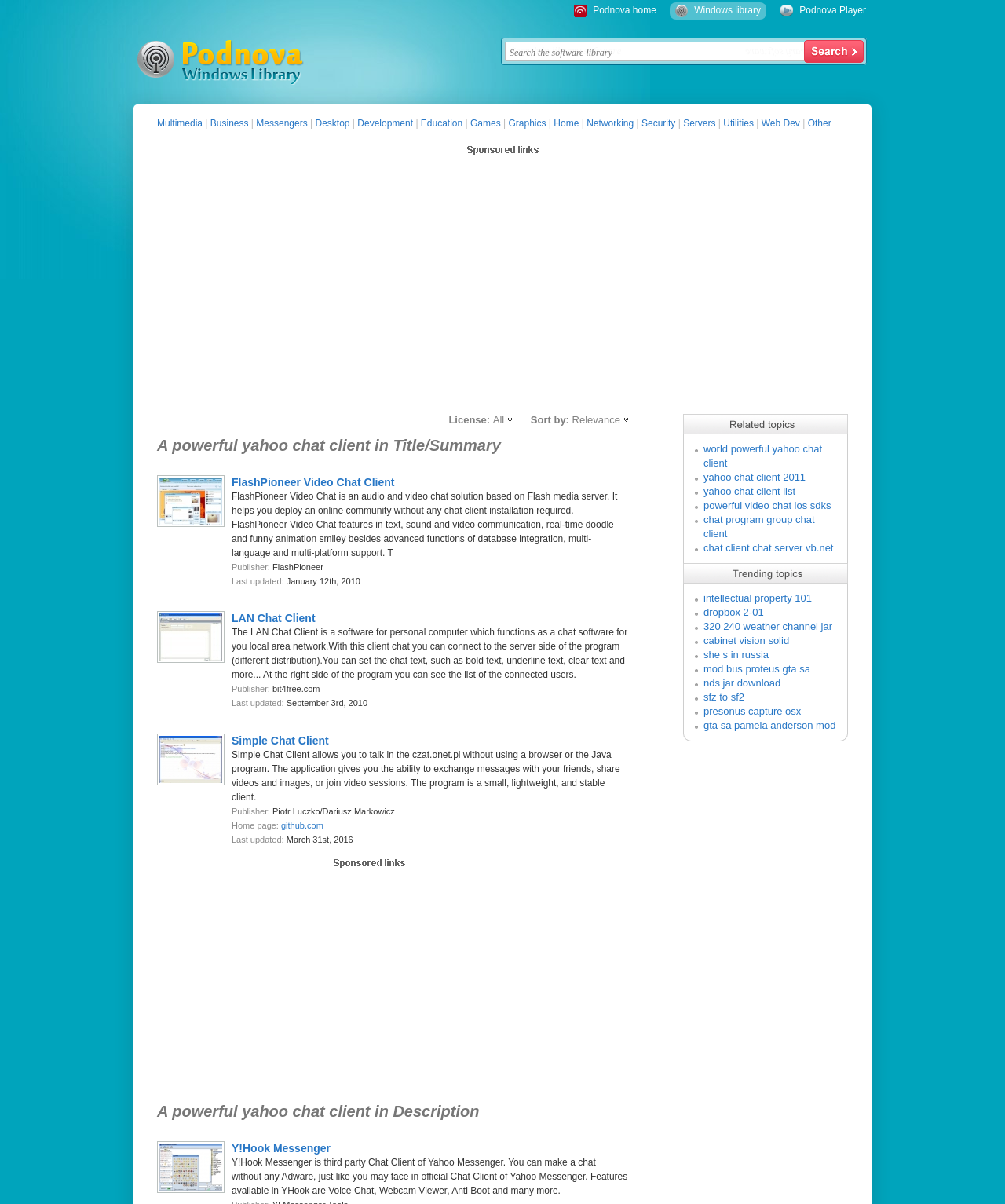Find the bounding box coordinates of the clickable element required to execute the following instruction: "Go to Podnova home". Provide the coordinates as four float numbers between 0 and 1, i.e., [left, top, right, bottom].

[0.59, 0.004, 0.653, 0.013]